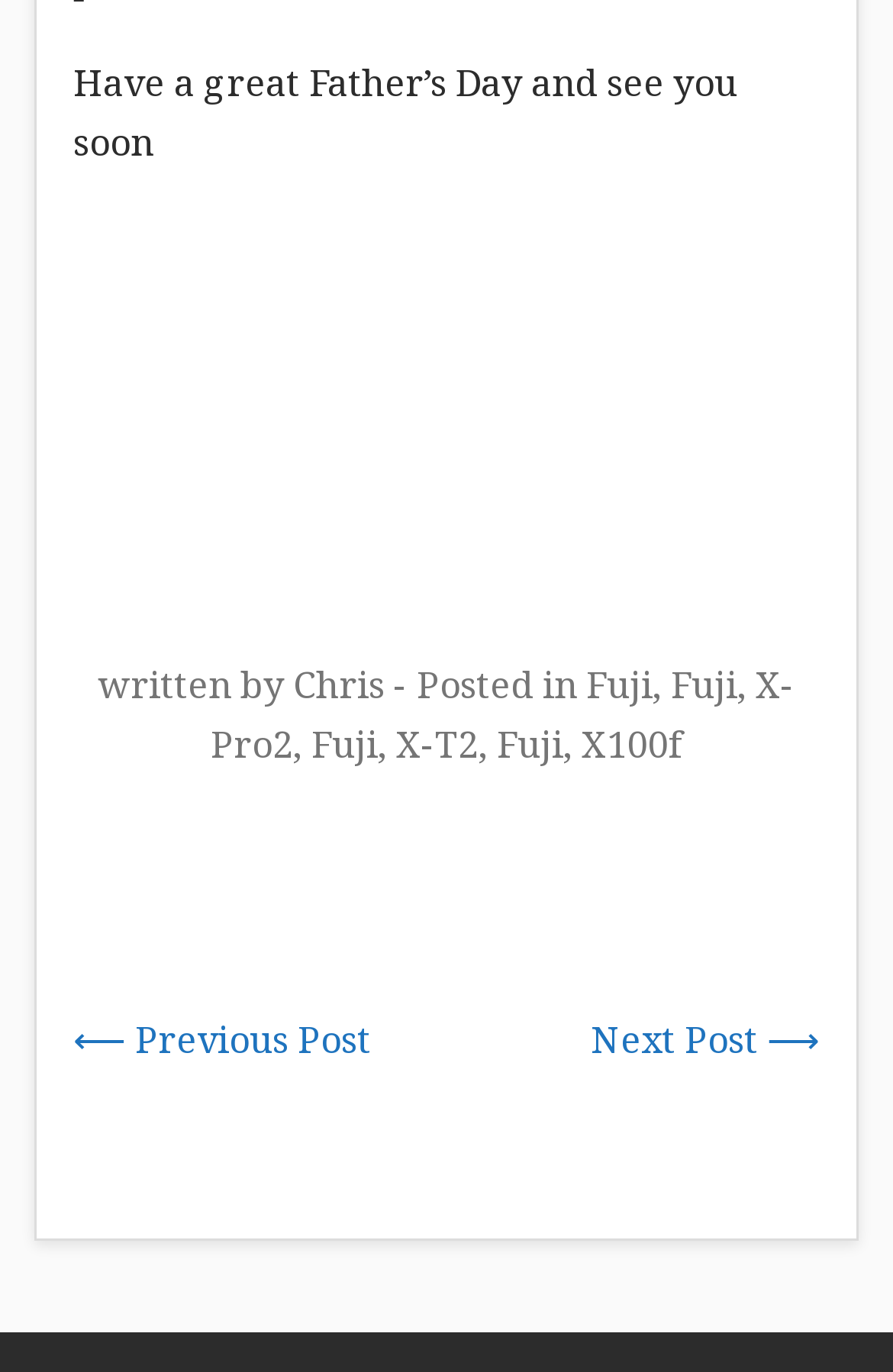For the element described, predict the bounding box coordinates as (top-left x, top-left y, bottom-right x, bottom-right y). All values should be between 0 and 1. Element description: Next Post ⟶

[0.662, 0.739, 0.918, 0.775]